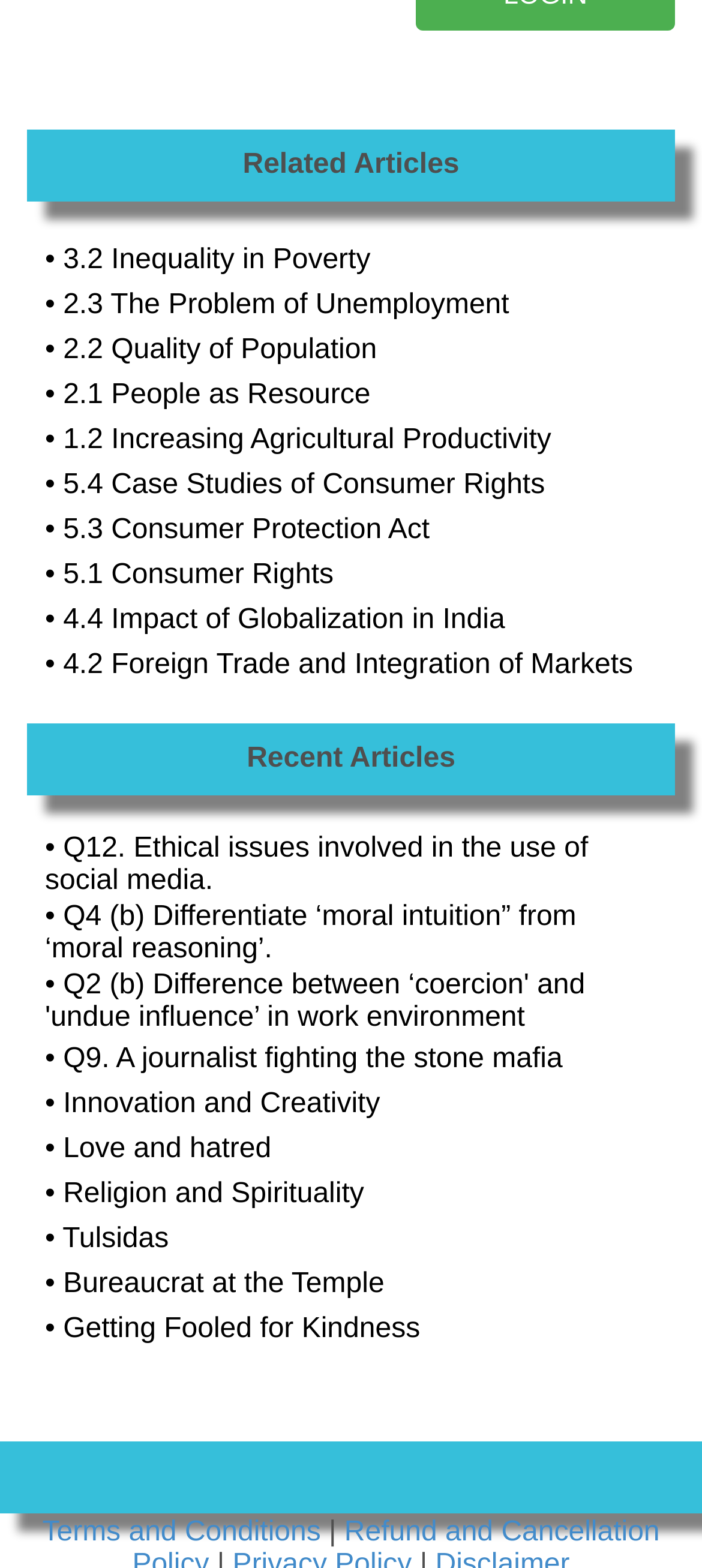Determine the bounding box coordinates for the UI element described. Format the coordinates as (top-left x, top-left y, bottom-right x, bottom-right y) and ensure all values are between 0 and 1. Element description: • Love and hatred

[0.064, 0.723, 0.386, 0.742]